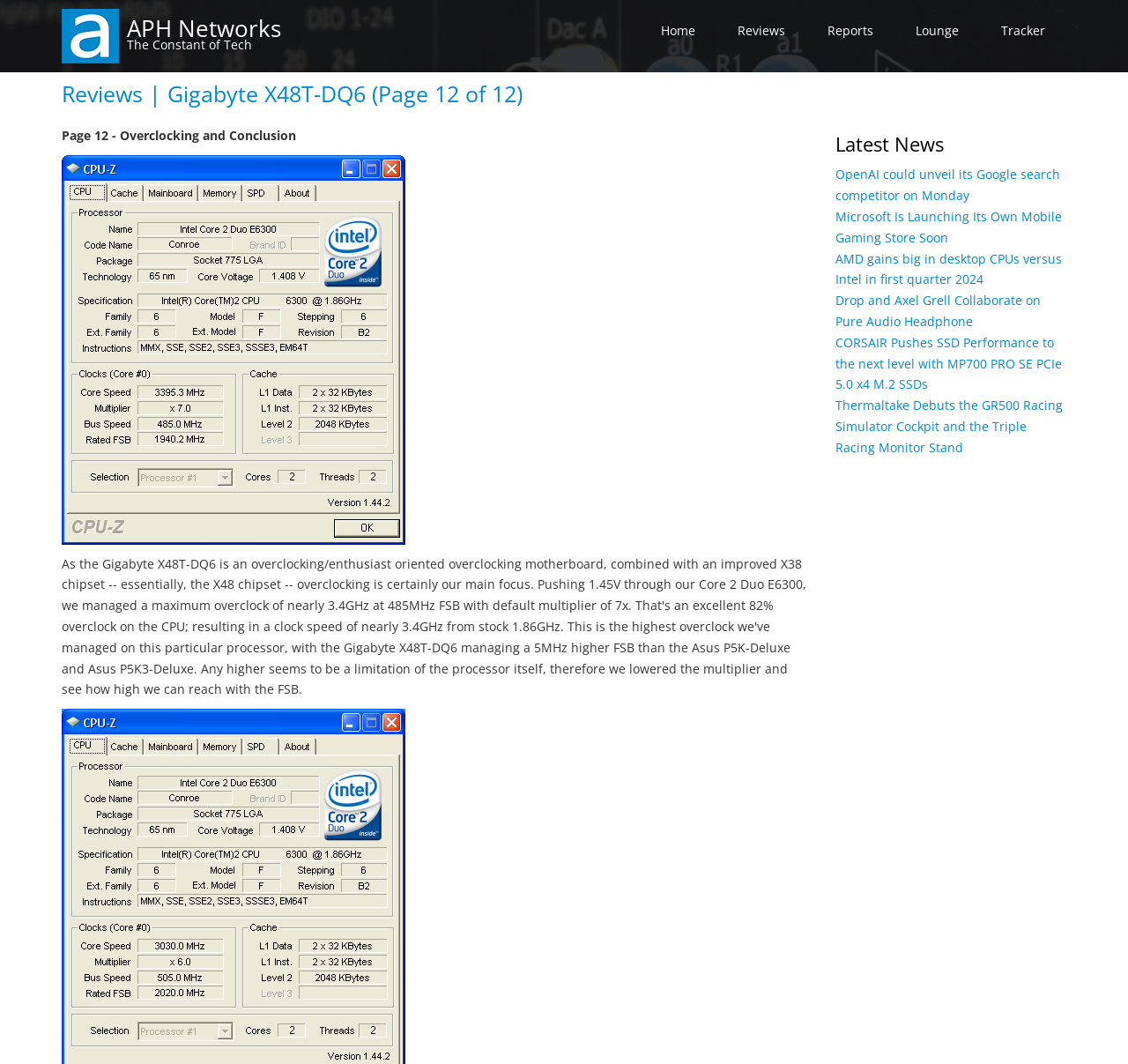Please identify the bounding box coordinates of the clickable area that will allow you to execute the instruction: "check out OpenAI's Google search competitor news".

[0.74, 0.156, 0.939, 0.192]